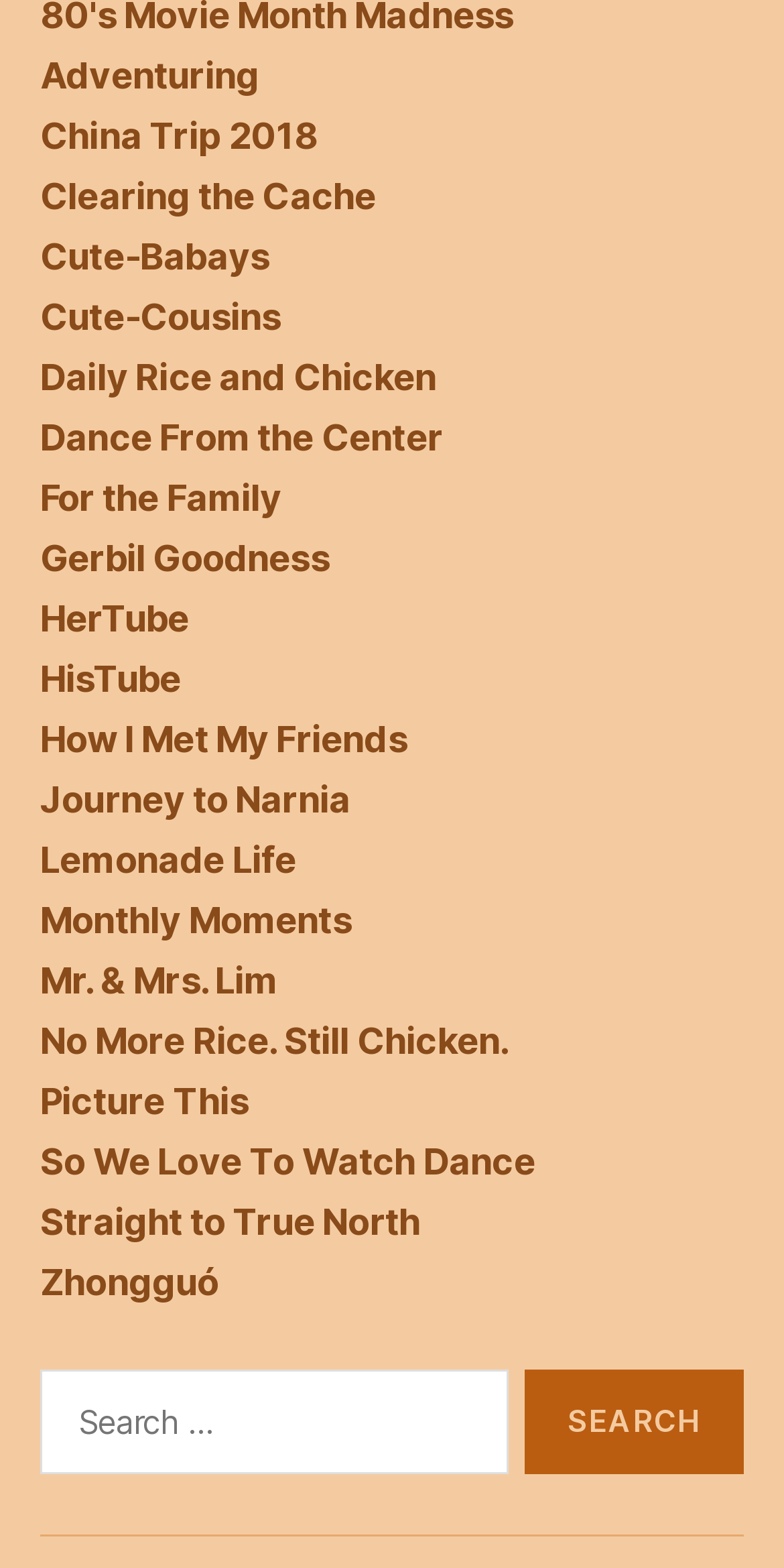Can you provide the bounding box coordinates for the element that should be clicked to implement the instruction: "Go to 'China Trip 2018'"?

[0.051, 0.073, 0.405, 0.1]